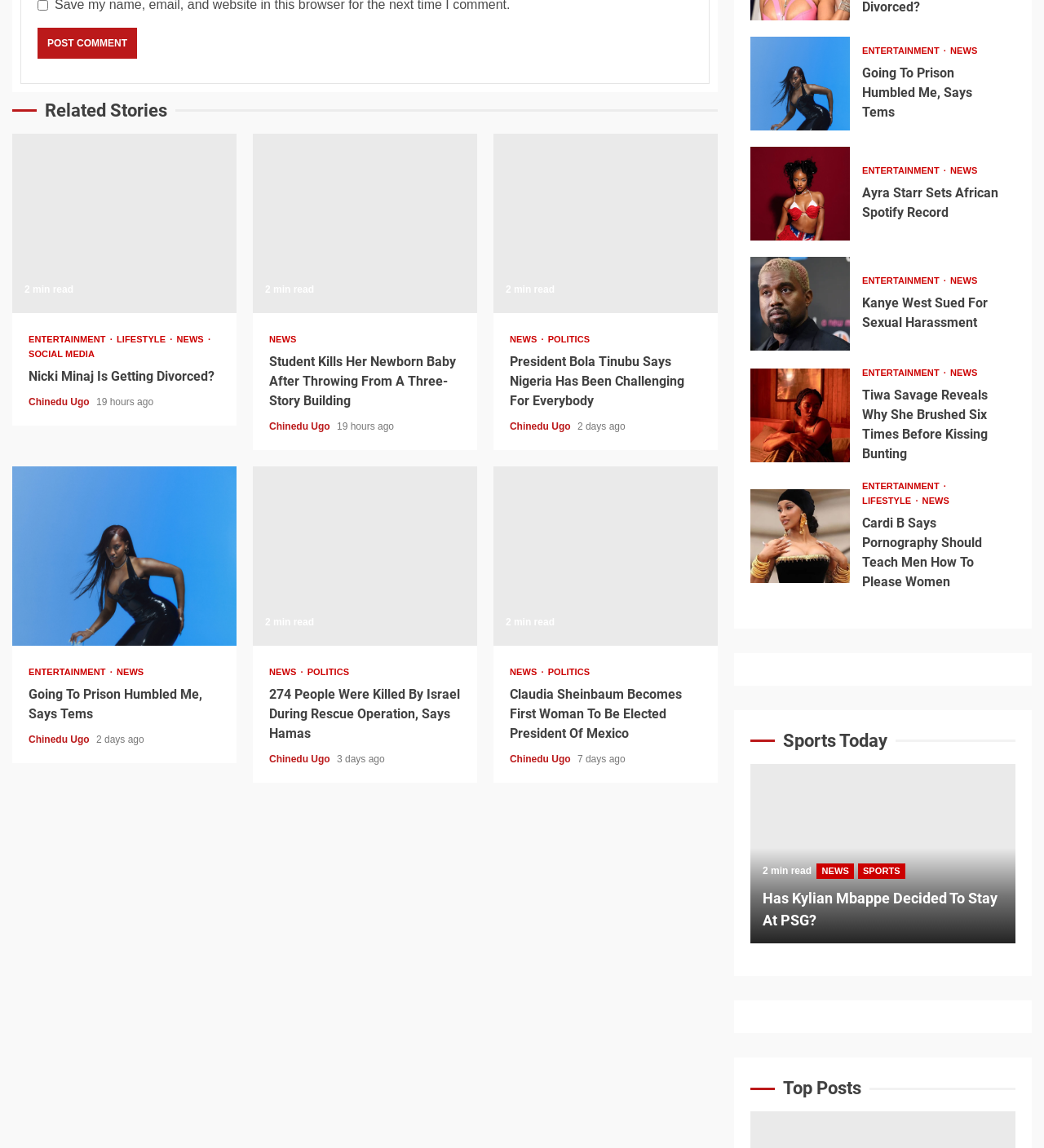Given the element description, predict the bounding box coordinates in the format (top-left x, top-left y, bottom-right x, bottom-right y). Make sure all values are between 0 and 1. Here is the element description: Home

None